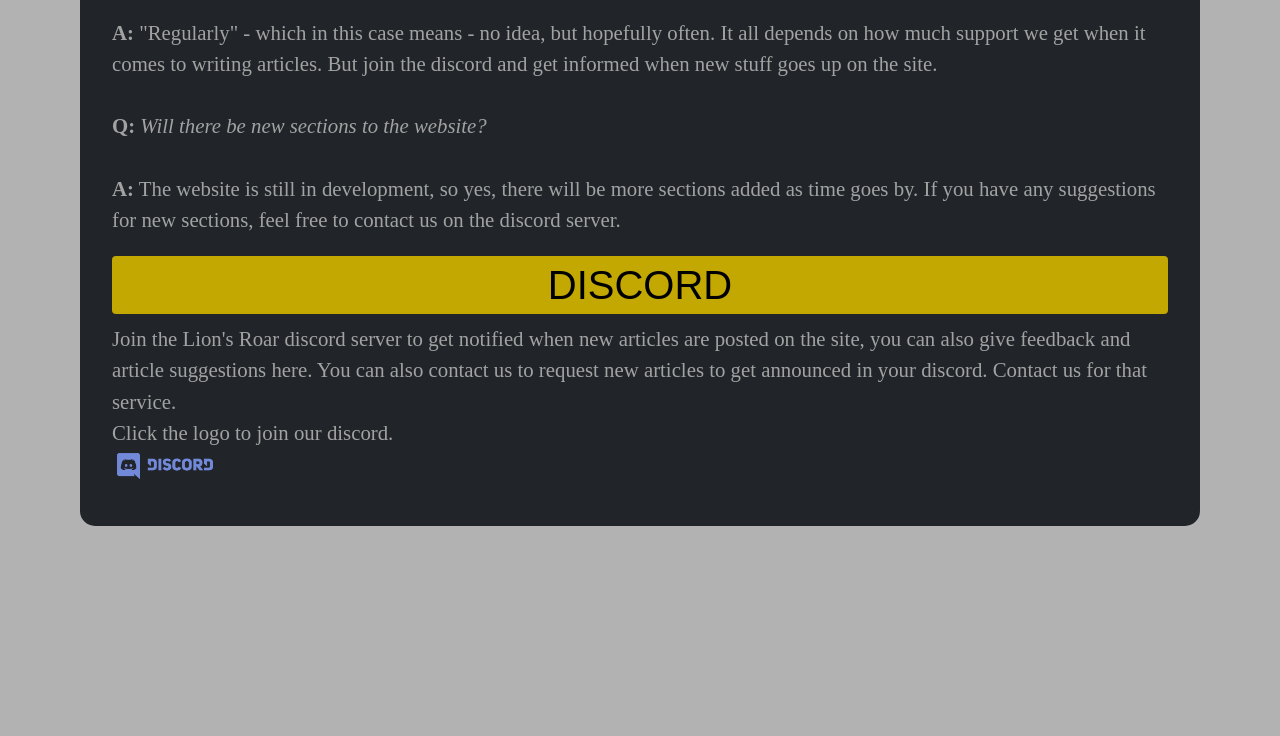Will new sections be added to the website?
Please look at the screenshot and answer in one word or a short phrase.

Yes